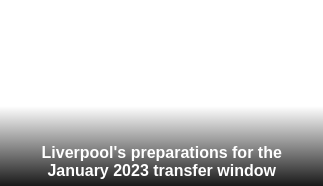Summarize the image with a detailed description that highlights all prominent details.

The image titled "Liverpool's preparations for the January 2023 transfer window" highlights the strategic and logistical efforts undertaken by Liverpool FC as they gear up for the upcoming transfer period. This timeframe is critical for clubs to assess their squad, identify potential signings, and make necessary adjustments to enhance team performance. The context of this image suggests a focus on player recruitment and overall team strategy within the competitive landscape of the Premier League, showcasing Liverpool’s commitment to strengthening their roster and achieving their sporting goals.